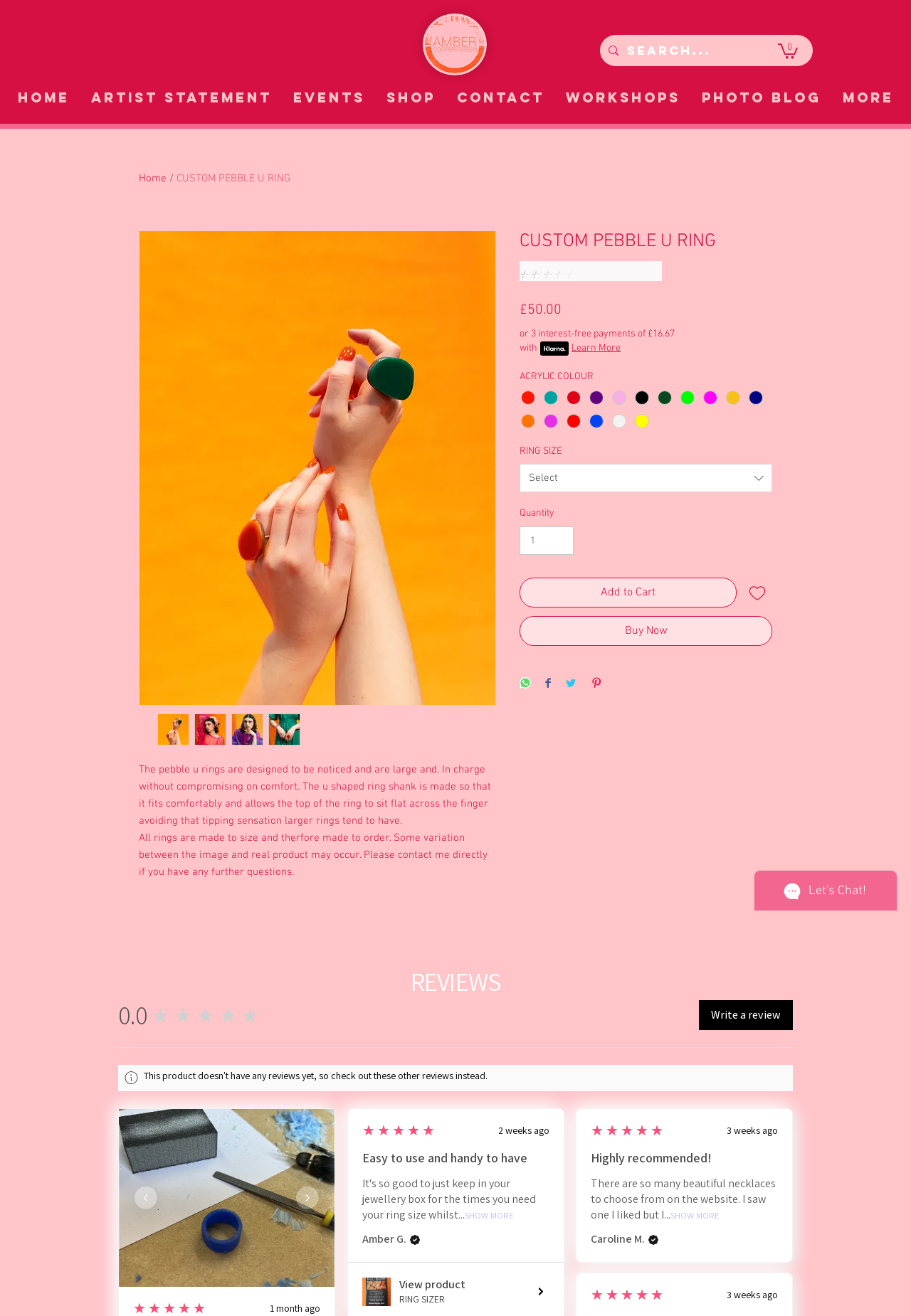What is the price of the CUSTOM PEBBLE U RING?
Based on the content of the image, thoroughly explain and answer the question.

The price of the CUSTOM PEBBLE U RING can be found in the product description section, where it is stated as £50.00.